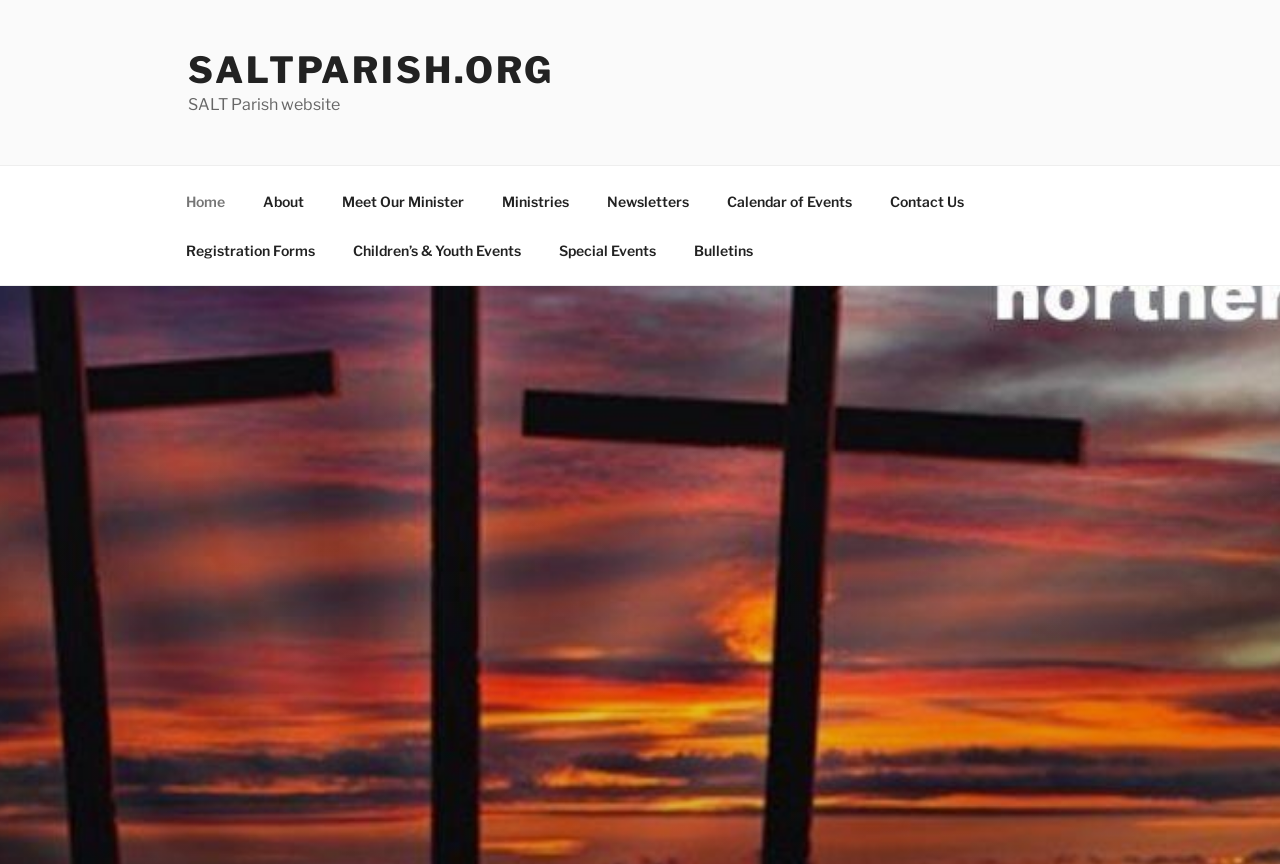Please mark the clickable region by giving the bounding box coordinates needed to complete this instruction: "register for an event".

[0.131, 0.261, 0.259, 0.318]